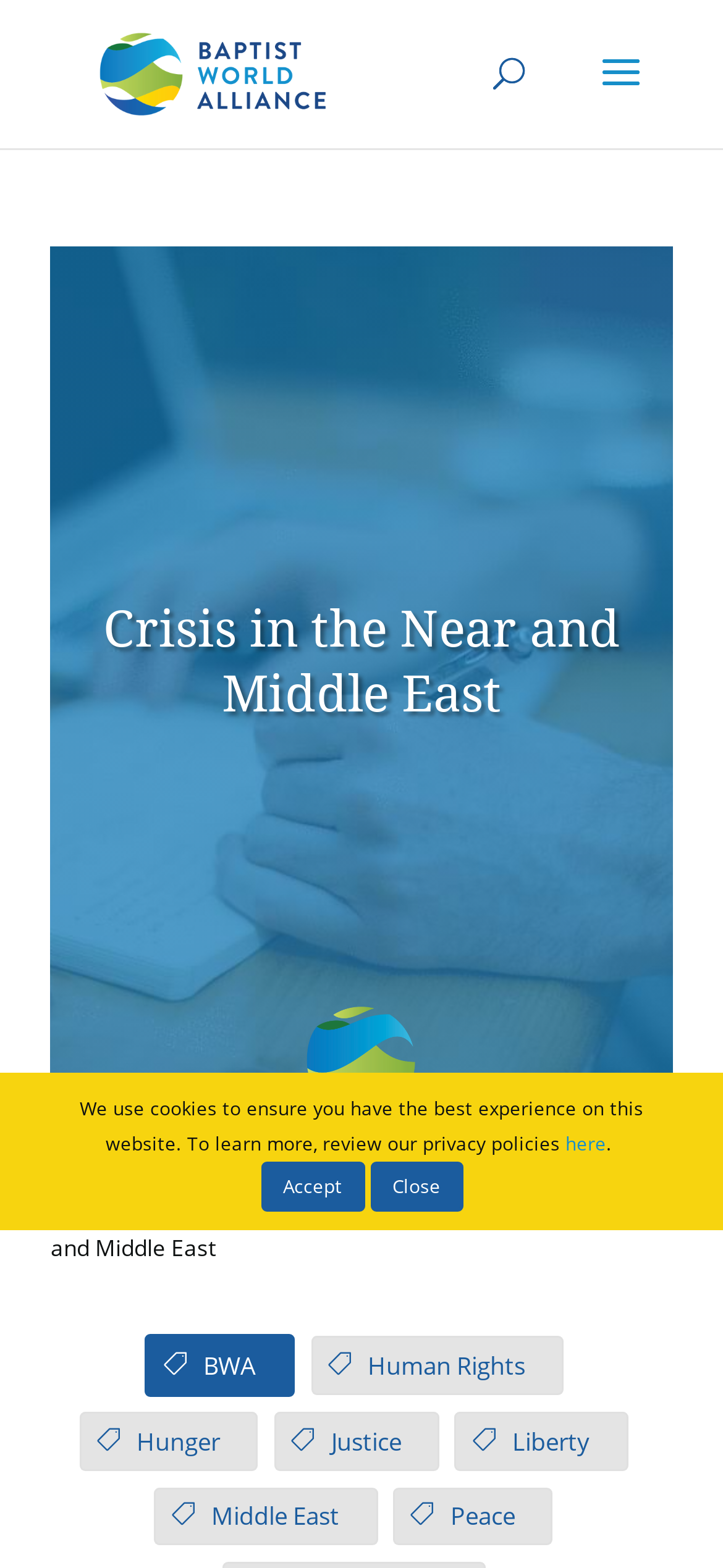What is the topic of the webpage?
Look at the image and answer the question using a single word or phrase.

Crisis in the Near and Middle East